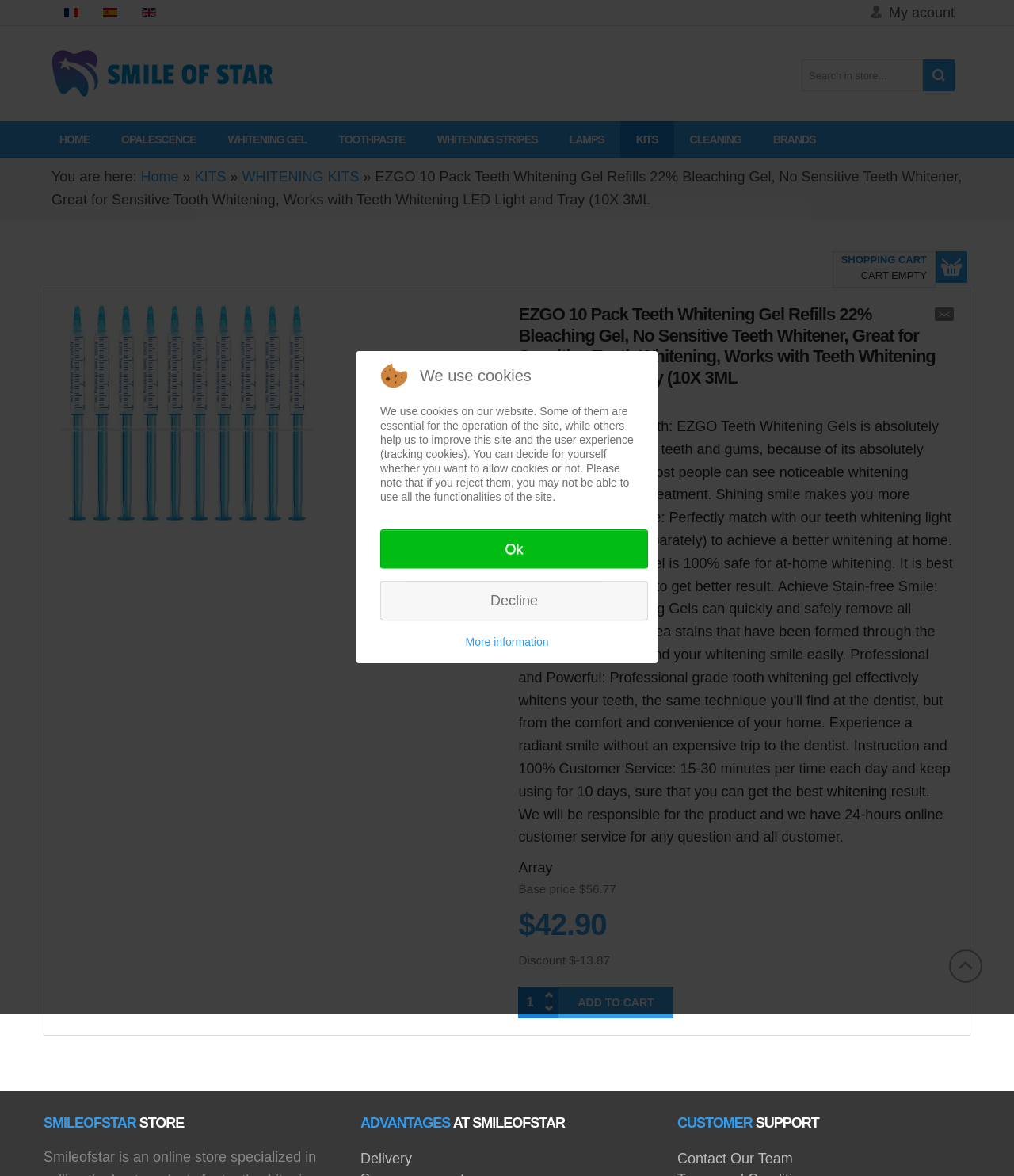Find the bounding box coordinates of the clickable area required to complete the following action: "Go to Home page".

[0.043, 0.103, 0.104, 0.134]